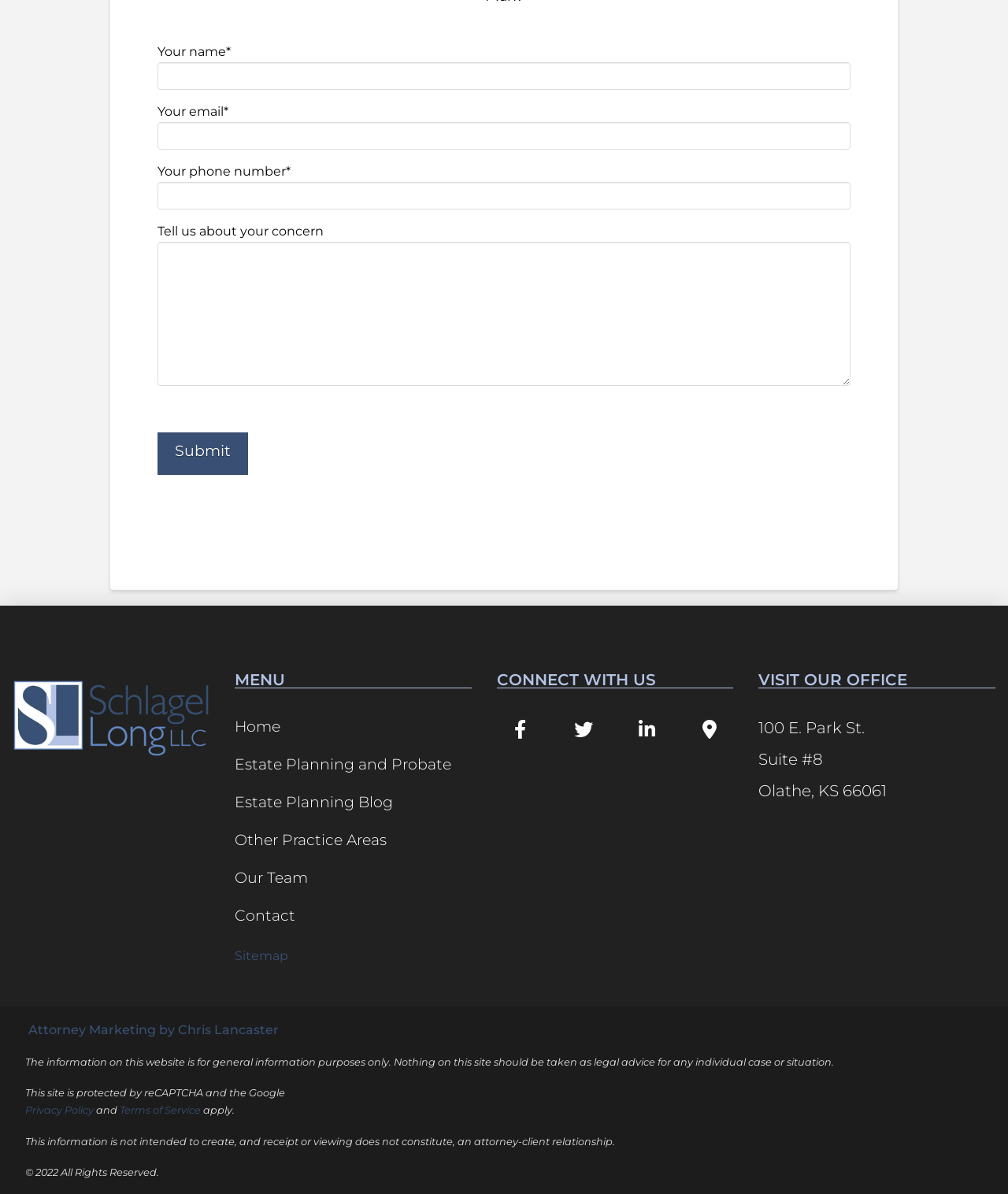Predict the bounding box for the UI component with the following description: "name="your-email"".

[0.156, 0.102, 0.844, 0.125]